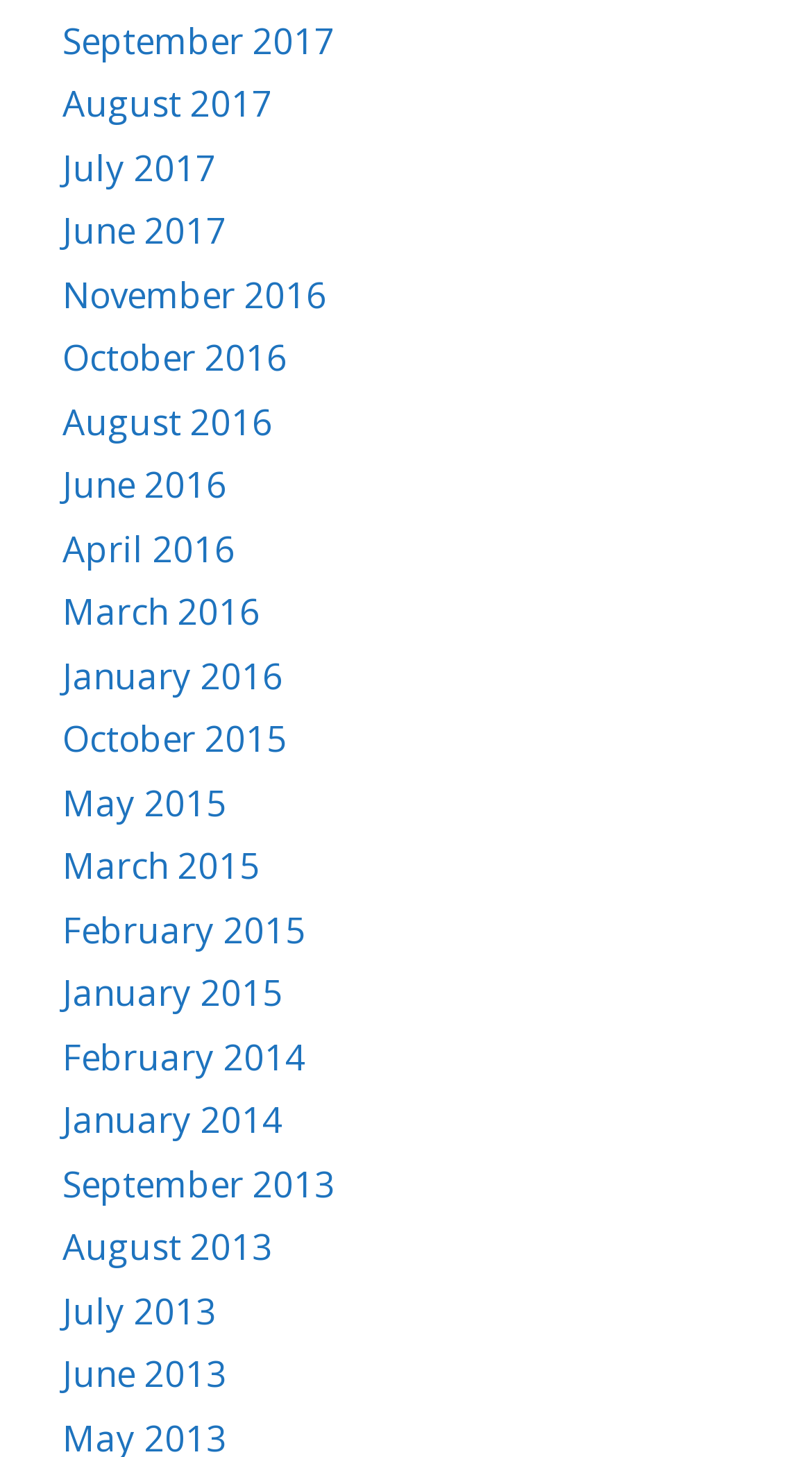Provide a single word or phrase answer to the question: 
What is the earliest month available on this webpage?

January 2014